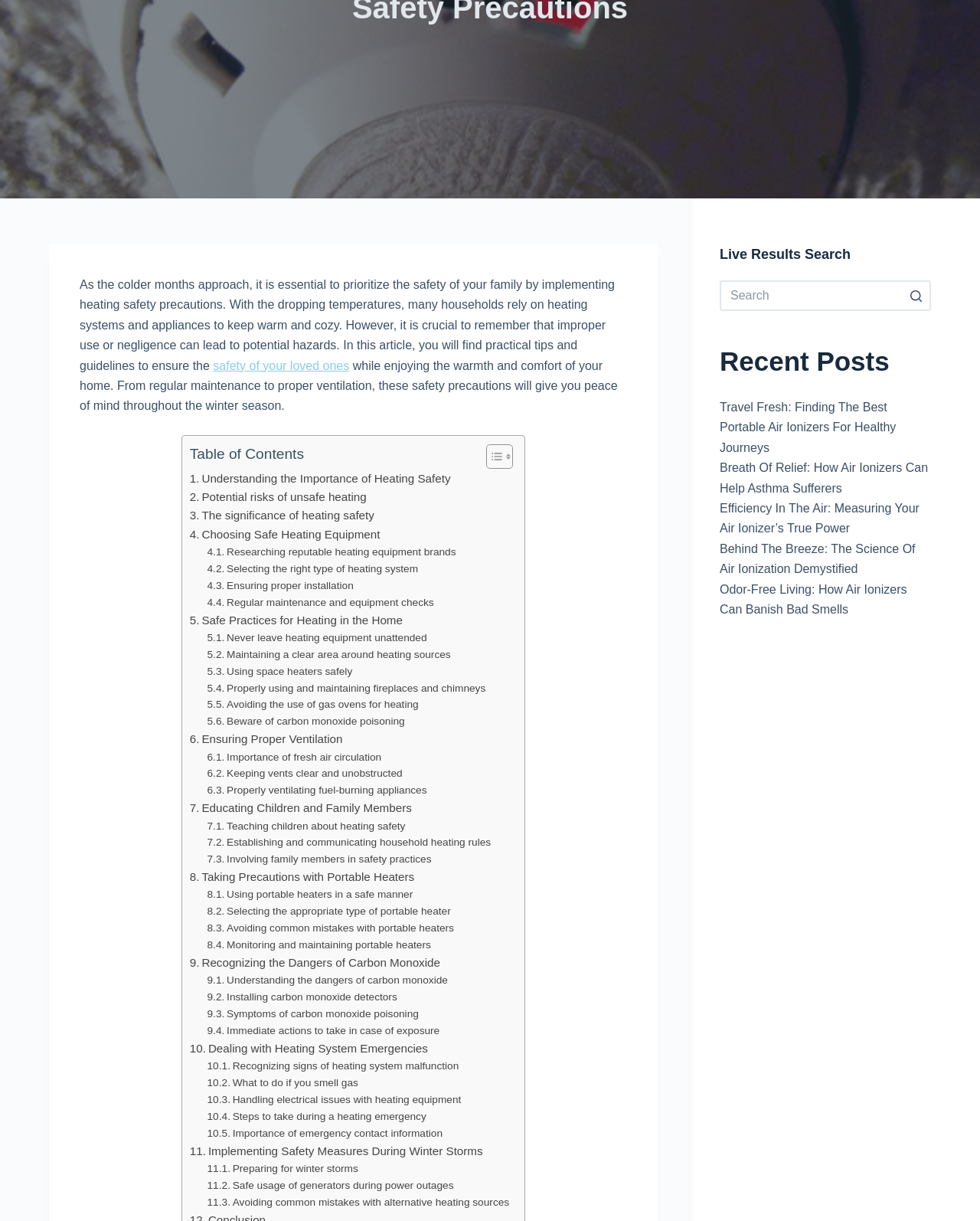Give the bounding box coordinates for this UI element: "Toggle". The coordinates should be four float numbers between 0 and 1, arranged as [left, top, right, bottom].

[0.485, 0.363, 0.52, 0.384]